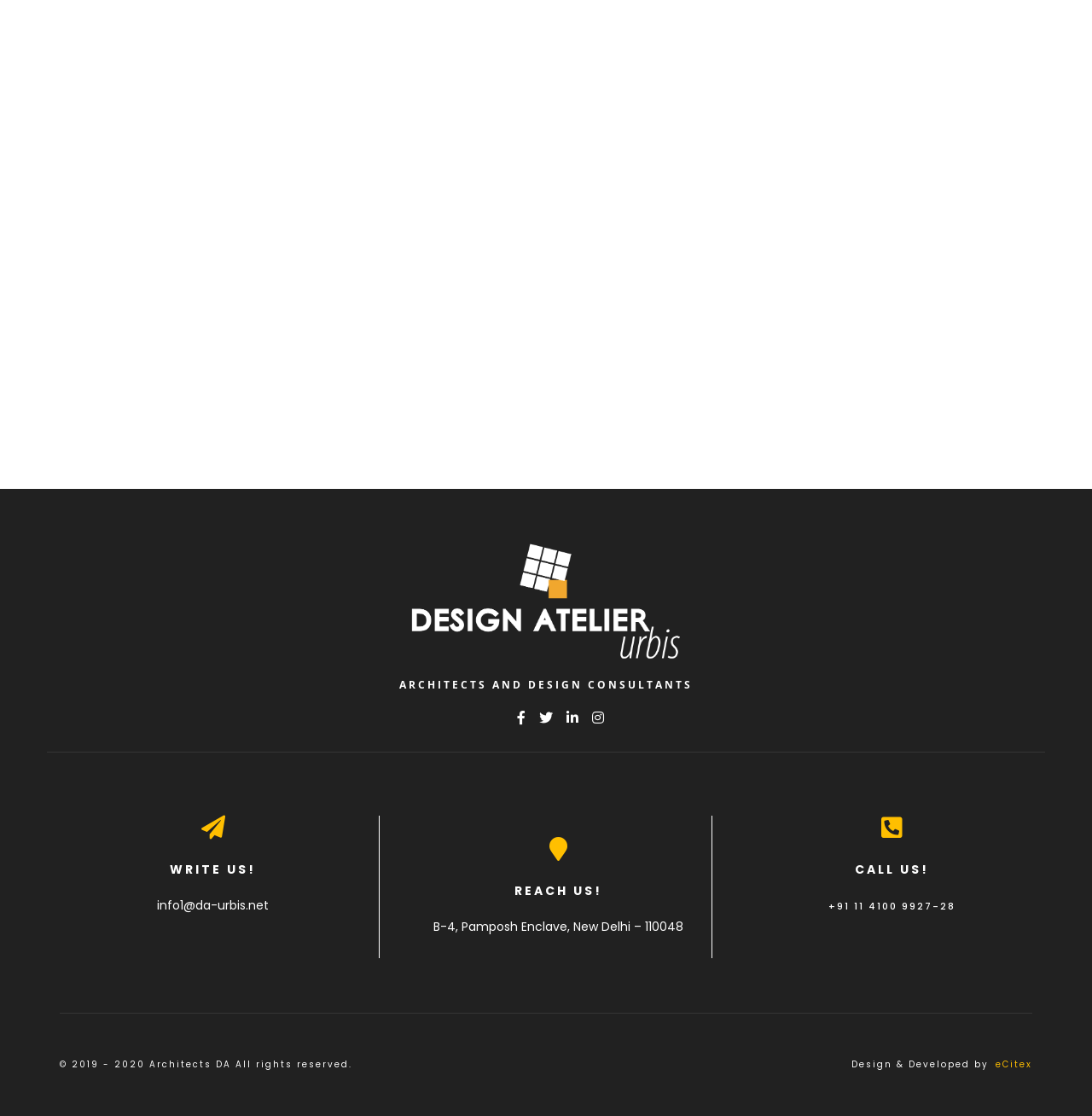Provide a one-word or brief phrase answer to the question:
What is the phone number?

+91 11 4100 9927-28